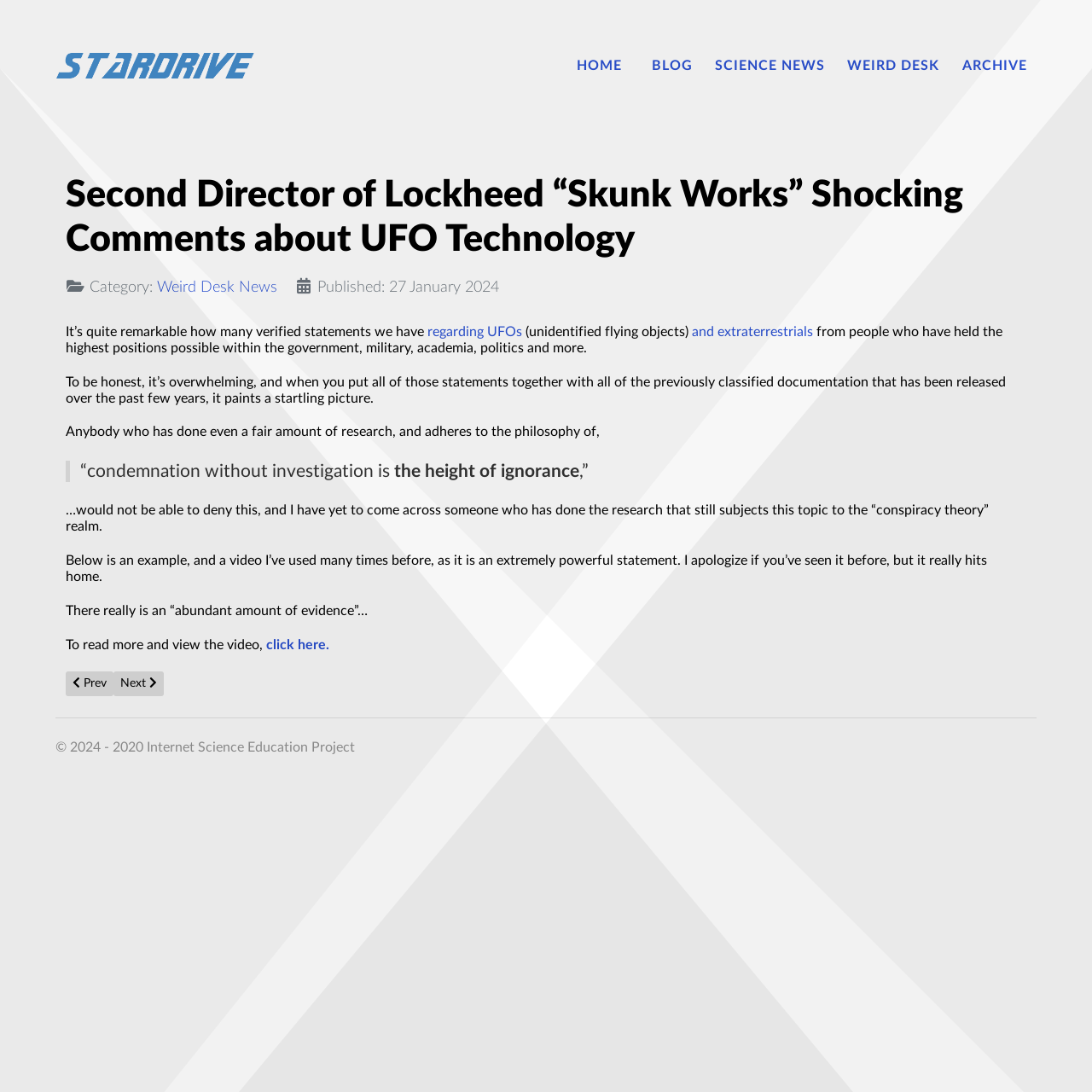Can you find and generate the webpage's heading?

Second Director of Lockheed “Skunk Works” Shocking Comments about UFO Technology